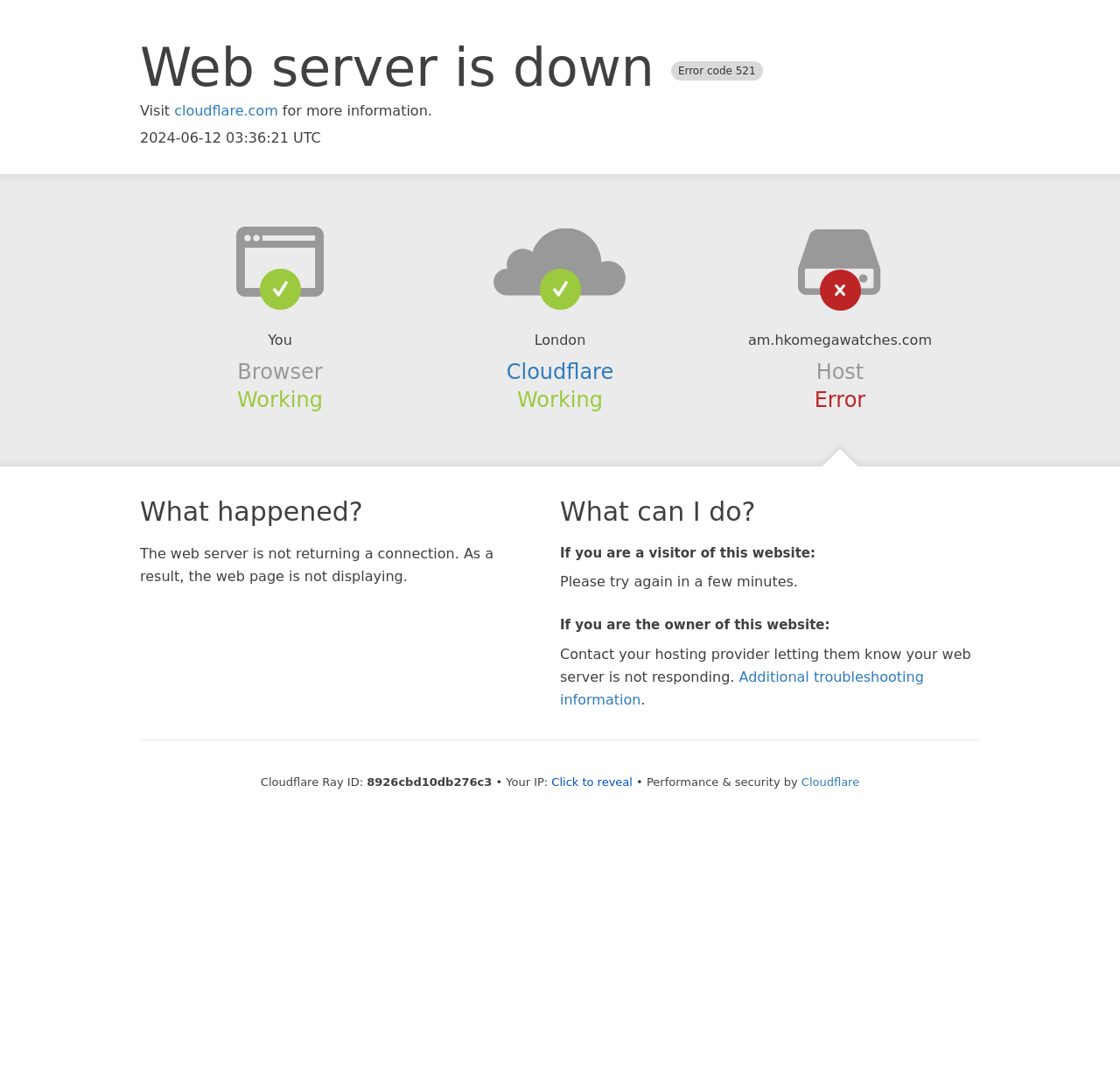What is the error code?
Examine the webpage screenshot and provide an in-depth answer to the question.

The error code is mentioned in the heading 'Web server is down Error code 521' at the top of the webpage, indicating that the web server is not responding.